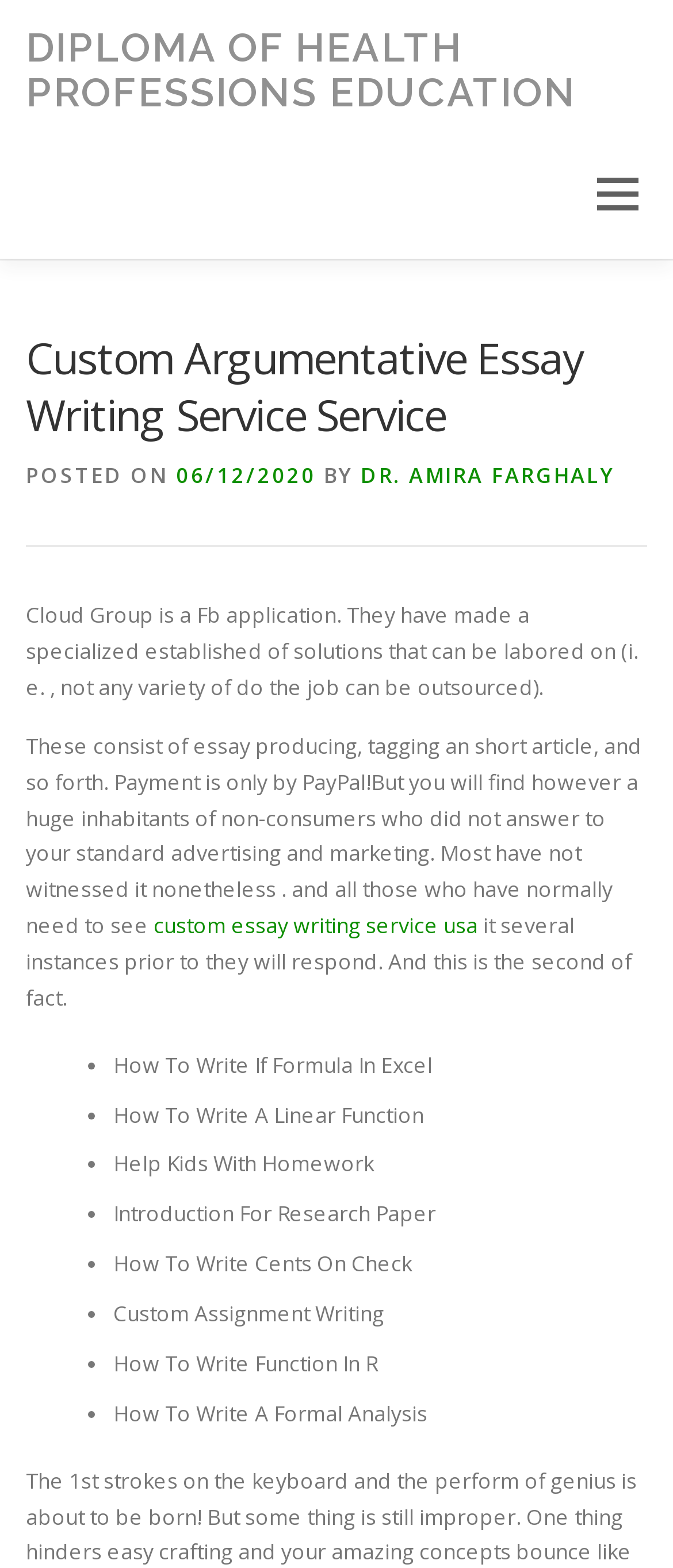Please find the bounding box for the UI element described by: "Evaluation Rules".

[0.038, 0.413, 0.485, 0.495]